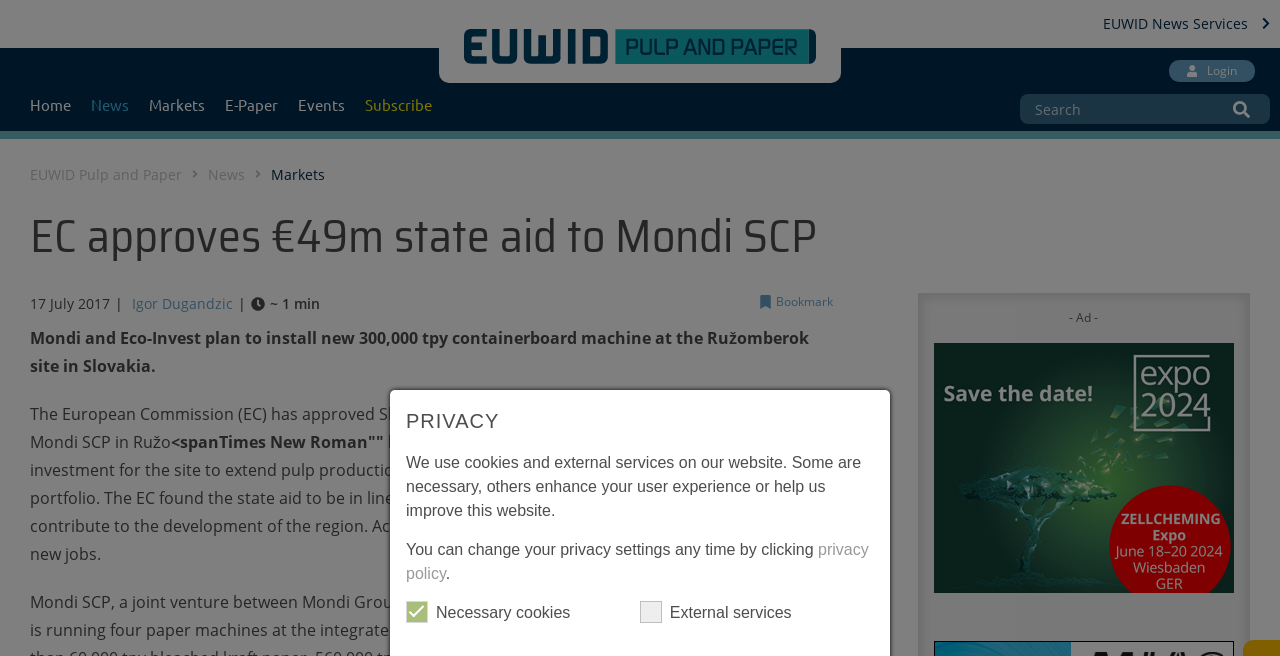What is the location of the pulp and paper mill?
Using the visual information, respond with a single word or phrase.

Slovakia